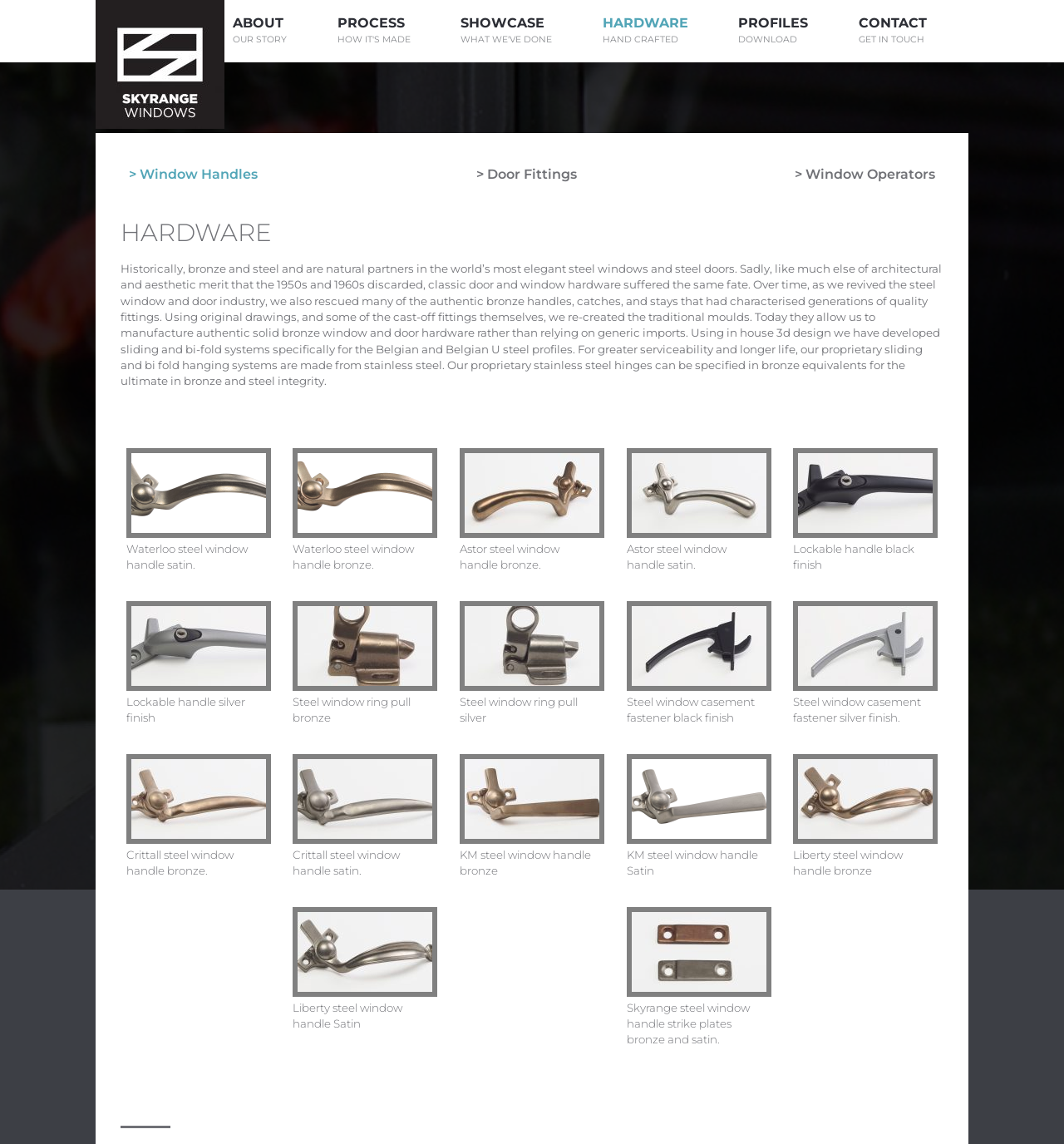Please specify the bounding box coordinates of the clickable section necessary to execute the following command: "Click on Door Fittings".

[0.457, 0.146, 0.542, 0.159]